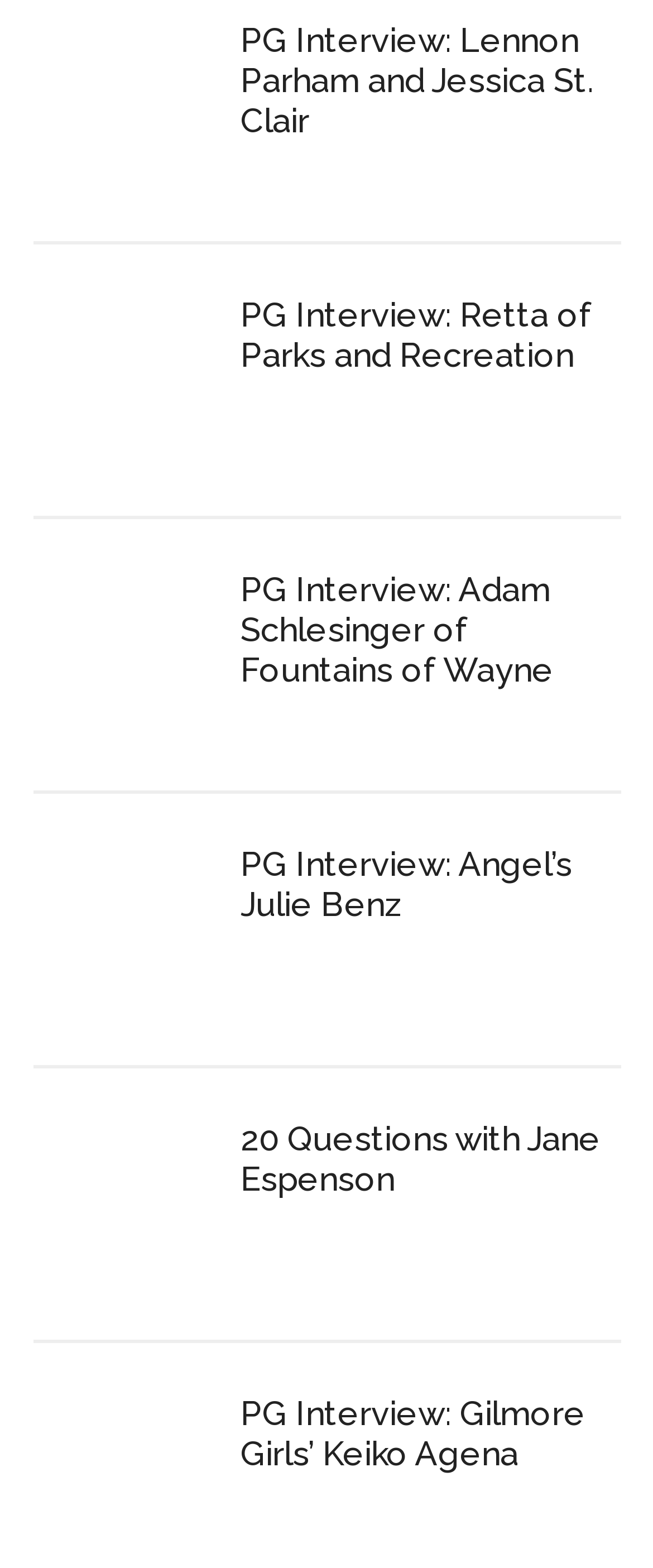Determine the bounding box coordinates for the region that must be clicked to execute the following instruction: "Check out the interview with Adam Schlesinger of Fountains of Wayne".

[0.368, 0.363, 0.847, 0.44]